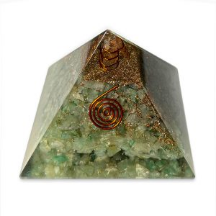Thoroughly describe the content and context of the image.

The image features a Green Aventurine Pyramid, a popular type of crystal used for its believed healing properties and energy benefits. This pyramid design showcases a mixture of green aventurine stones encased in a clear resin, accentuated by golden spirals and small embellishments at the apex, suggesting a connection to various energy practices. The pyramid shape is commonly associated with stability and balance in metaphysical beliefs, making it an appealing item for those interested in energy work, meditation, or home decor. This particular piece exemplifies both aesthetic beauty and spiritual significance, often sought after by collectors and enthusiasts alike.